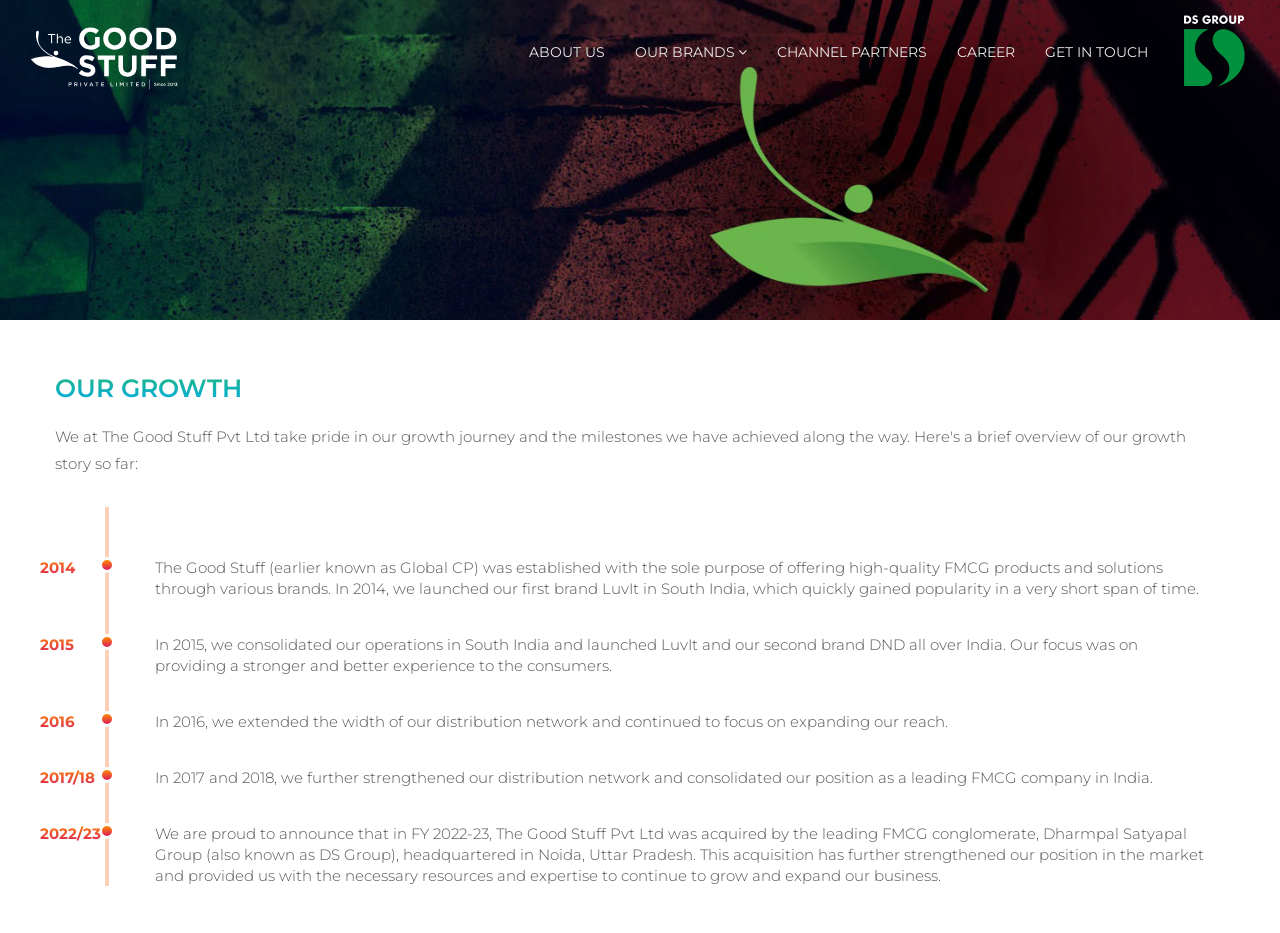What is the purpose of the company's establishment?
Using the image as a reference, deliver a detailed and thorough answer to the question.

The company, The Good Stuff, was established with the sole purpose of offering high-quality FMCG products and solutions through various brands, as mentioned in the first paragraph of the webpage.